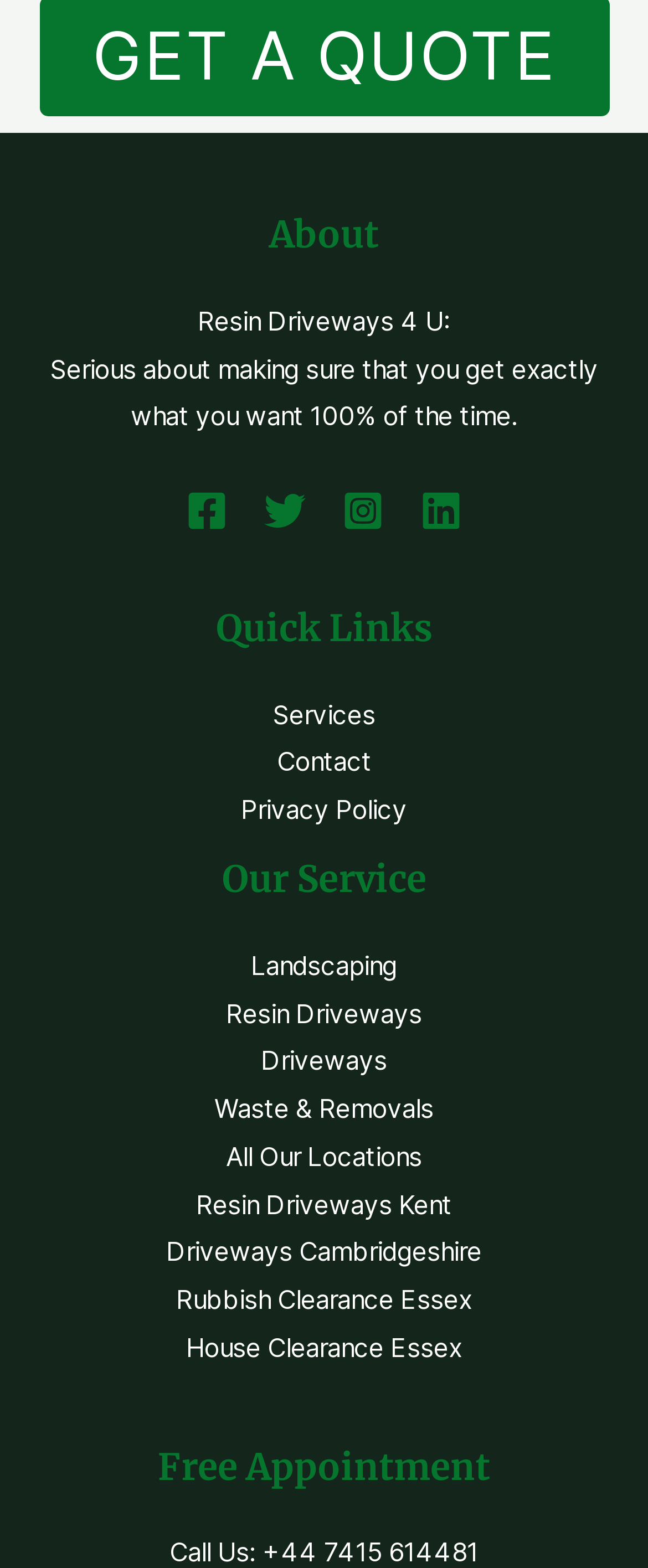What is the purpose of the 'Free Appointment' section?
Craft a detailed and extensive response to the question.

The 'Free Appointment' section is likely used to allow users to schedule a free appointment with the company, possibly to discuss their services or get a consultation.